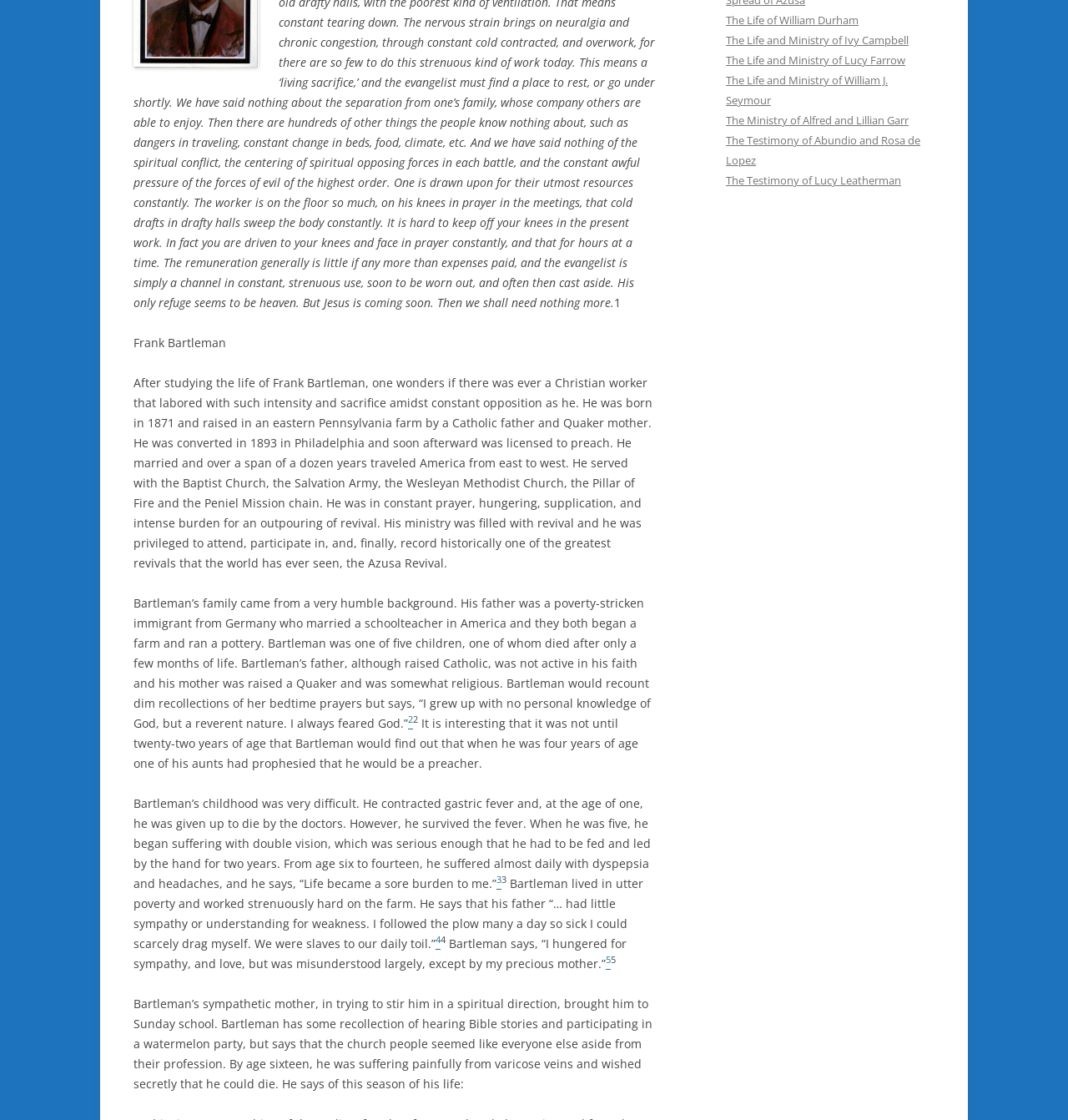Identify the bounding box coordinates for the UI element described as follows: "The Life of William Durham". Ensure the coordinates are four float numbers between 0 and 1, formatted as [left, top, right, bottom].

[0.68, 0.011, 0.804, 0.025]